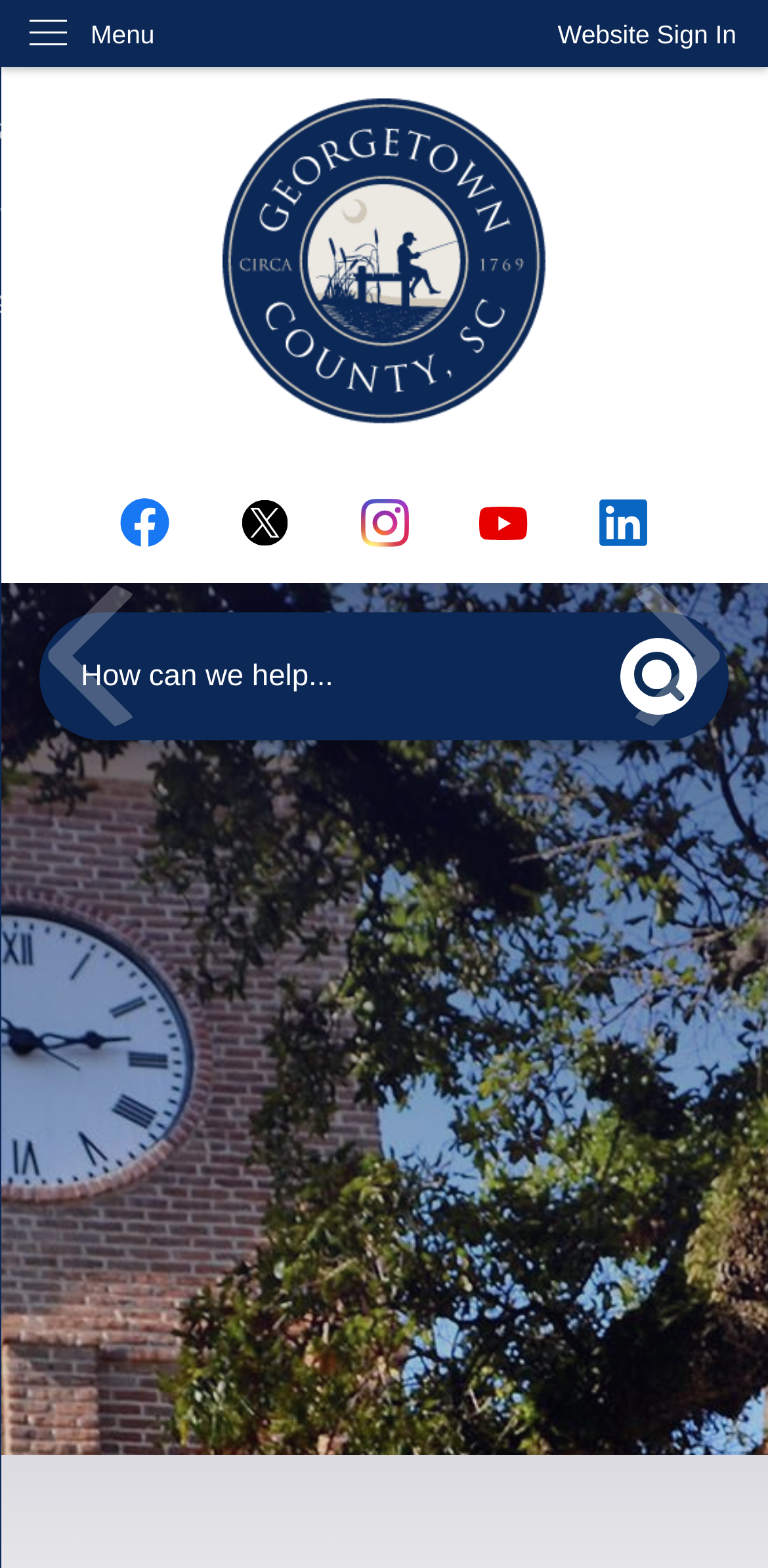Can you provide the bounding box coordinates for the element that should be clicked to implement the instruction: "Go to Homepage"?

[0.289, 0.063, 0.711, 0.27]